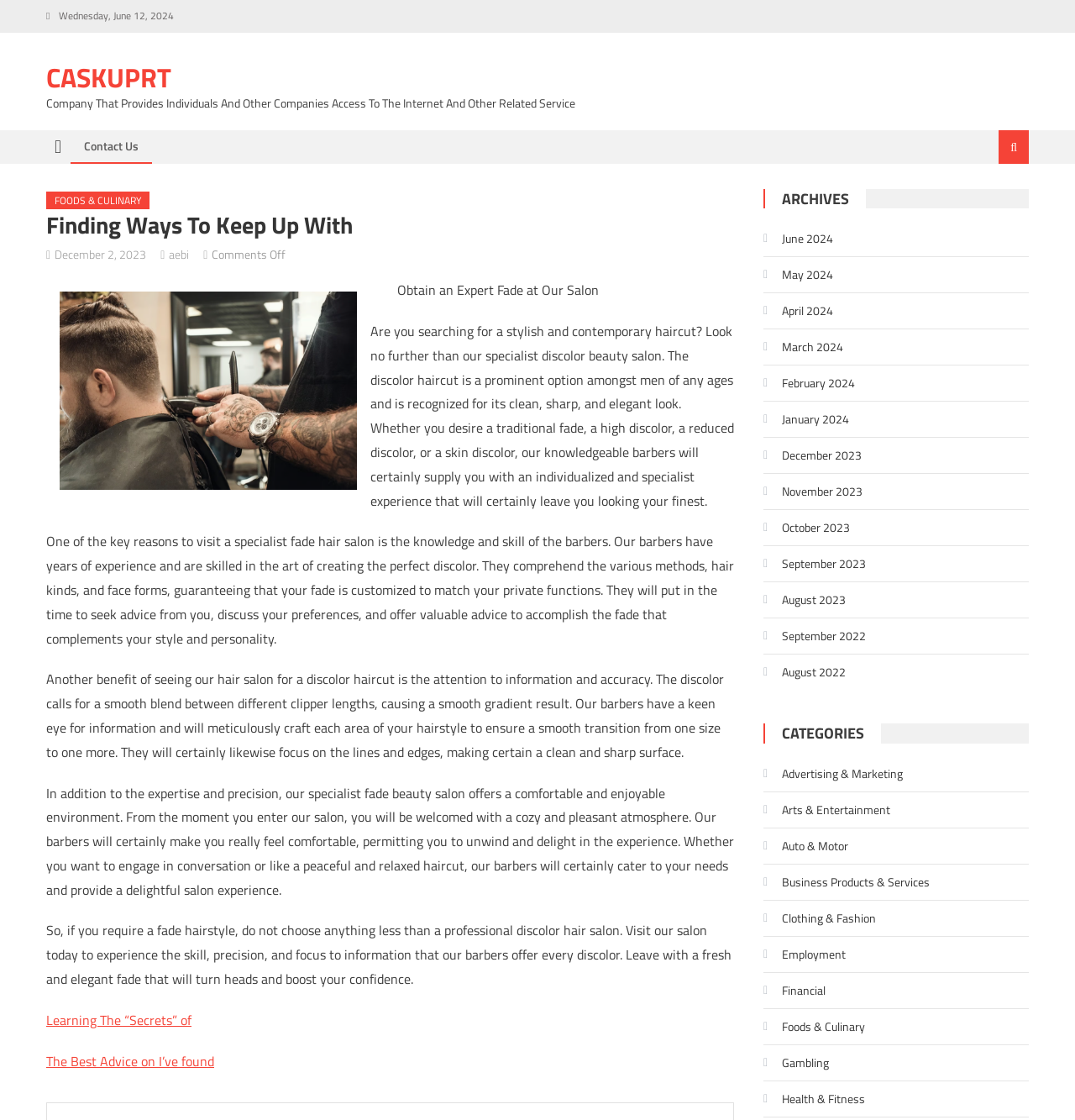What type of haircut is being described in the article?
Refer to the image and give a detailed response to the question.

I read the article and found that it is describing a type of haircut called a 'fade'. The article explains the benefits of getting a fade haircut at a specialist salon.